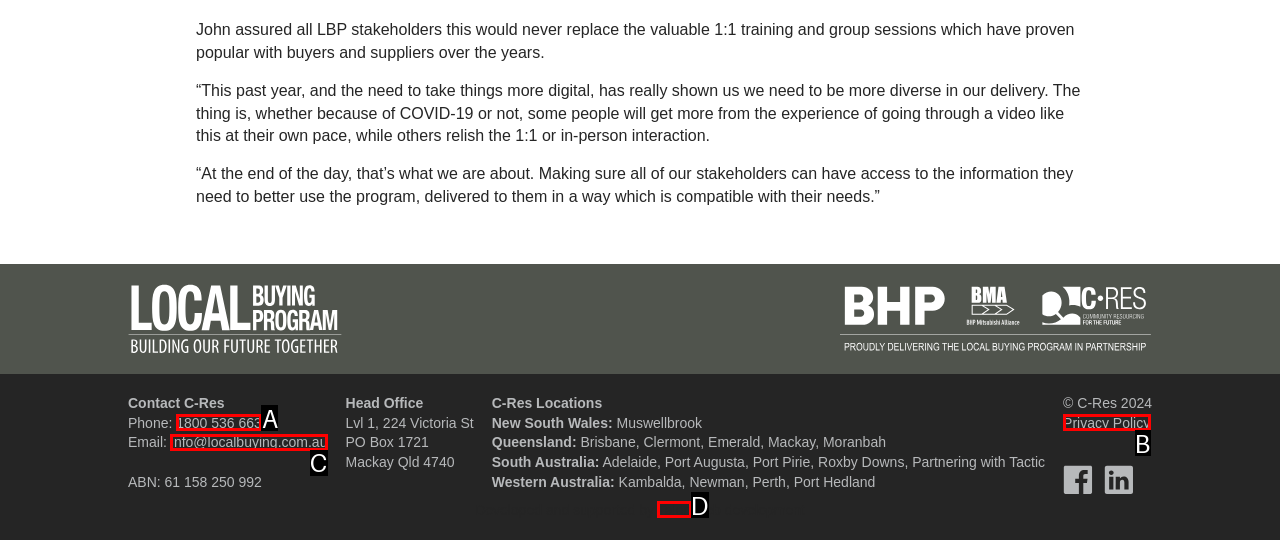Select the HTML element that corresponds to the description: Privacy Policy. Reply with the letter of the correct option.

B